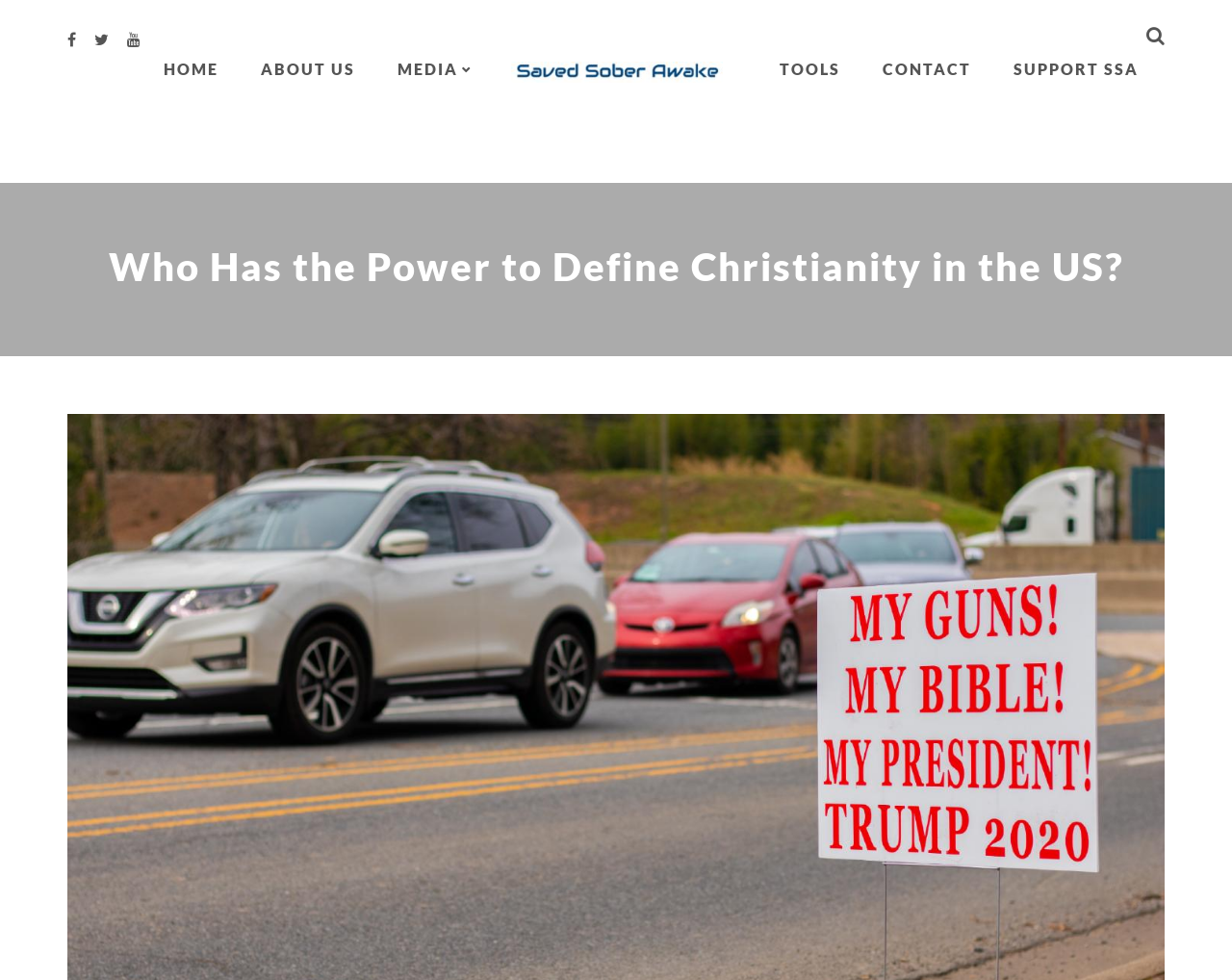Find the bounding box coordinates of the element to click in order to complete this instruction: "visit the ABOUT US page". The bounding box coordinates must be four float numbers between 0 and 1, denoted as [left, top, right, bottom].

[0.211, 0.061, 0.288, 0.08]